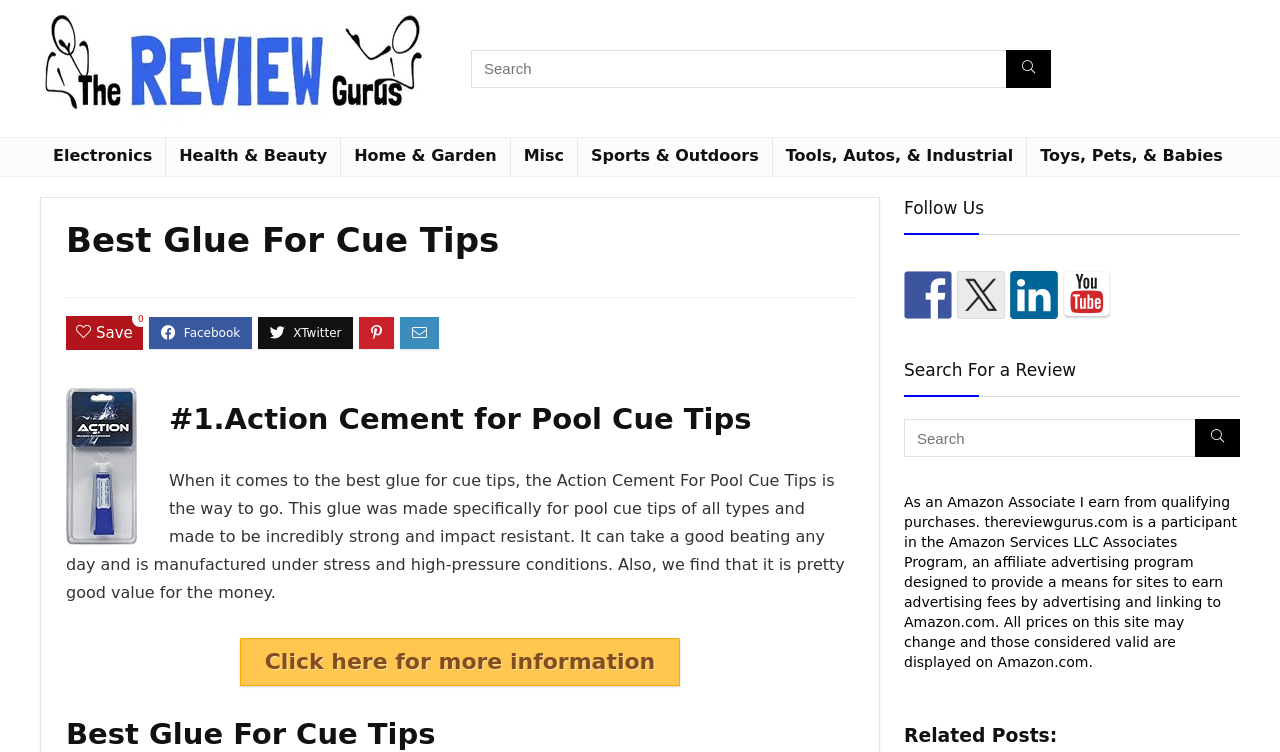Please identify the bounding box coordinates of the clickable area that will allow you to execute the instruction: "Click on the Sports & Outdoors category".

[0.452, 0.184, 0.603, 0.234]